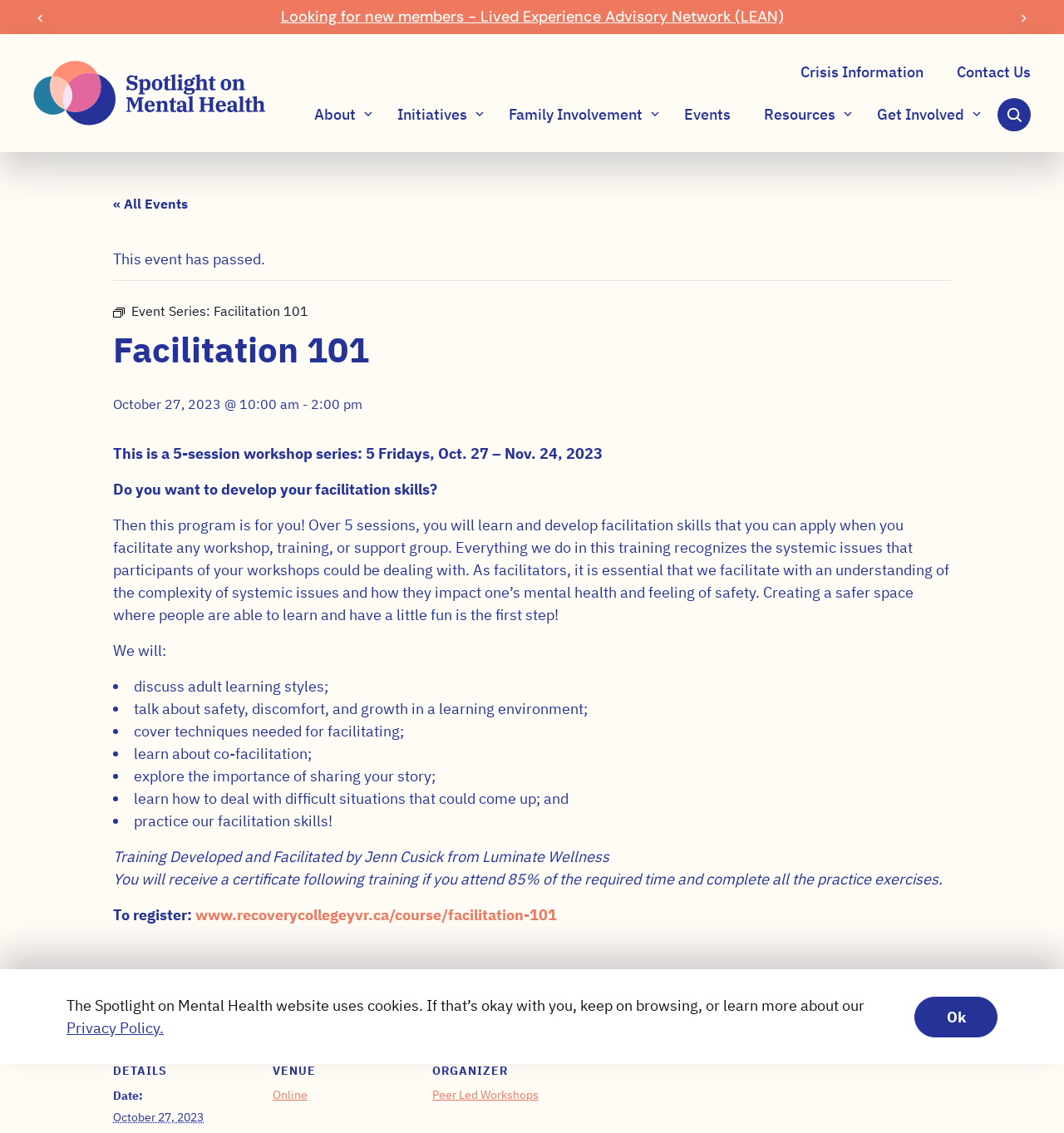From the image, can you give a detailed response to the question below:
How many sessions are in the workshop series?

I found the answer by reading the text 'This is a 5-session workshop series: 5 Fridays, Oct. 27 – Nov. 24, 2023' which explicitly states the number of sessions.